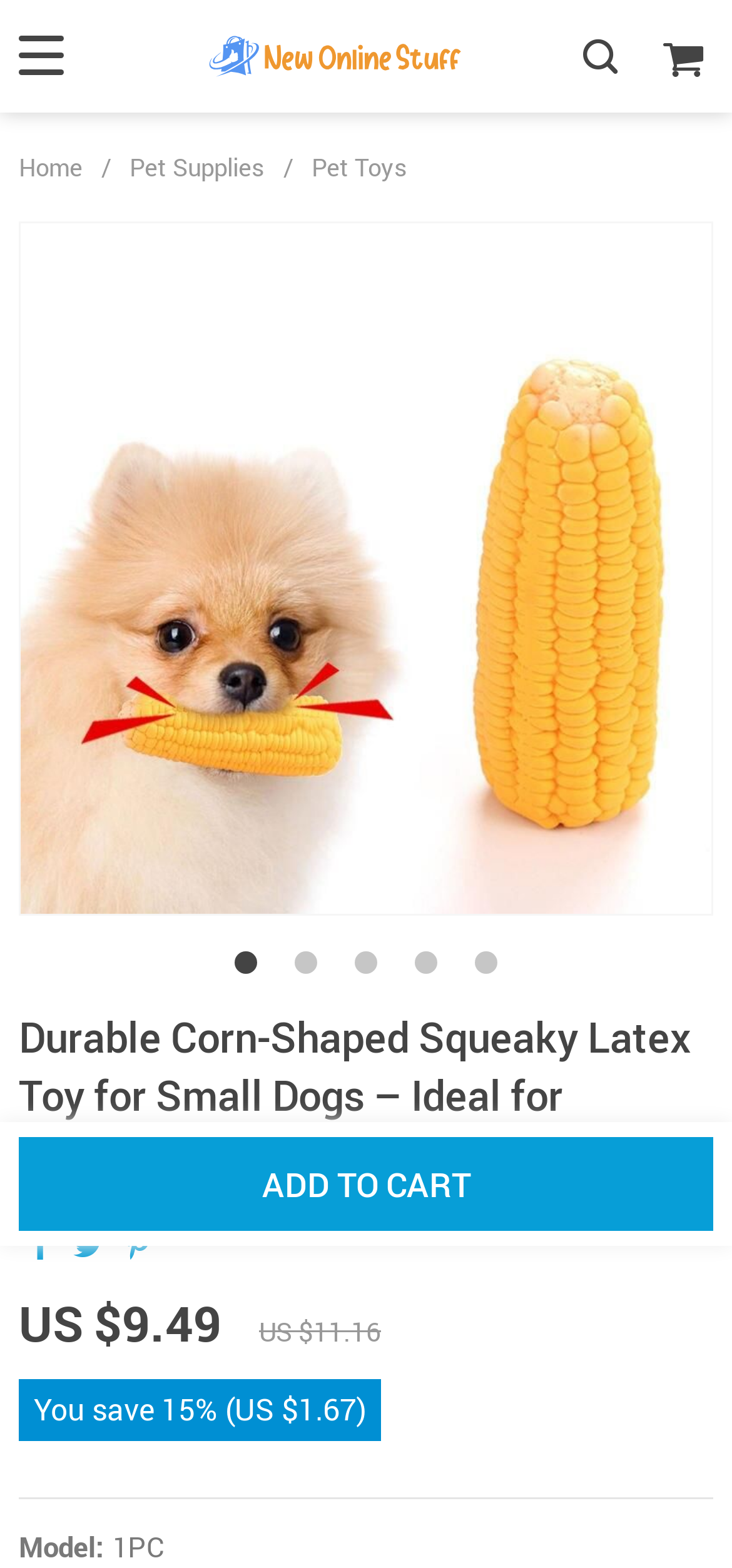What is the text of the webpage's headline?

Durable Corn-Shaped Squeaky Latex Toy for Small Dogs – Ideal for Chewing & Training